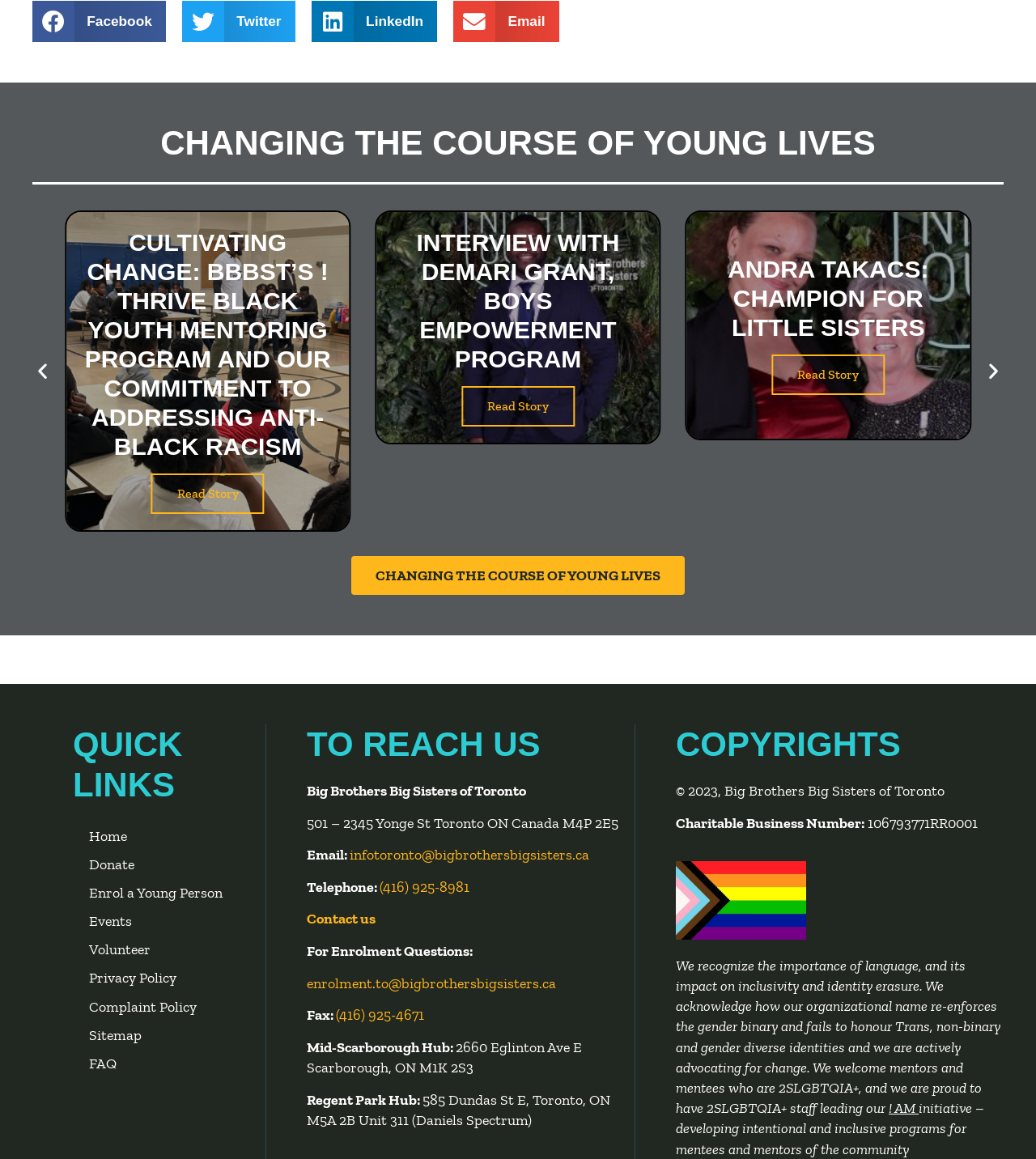Find the bounding box coordinates of the area to click in order to follow the instruction: "Contact us".

[0.296, 0.785, 0.362, 0.801]